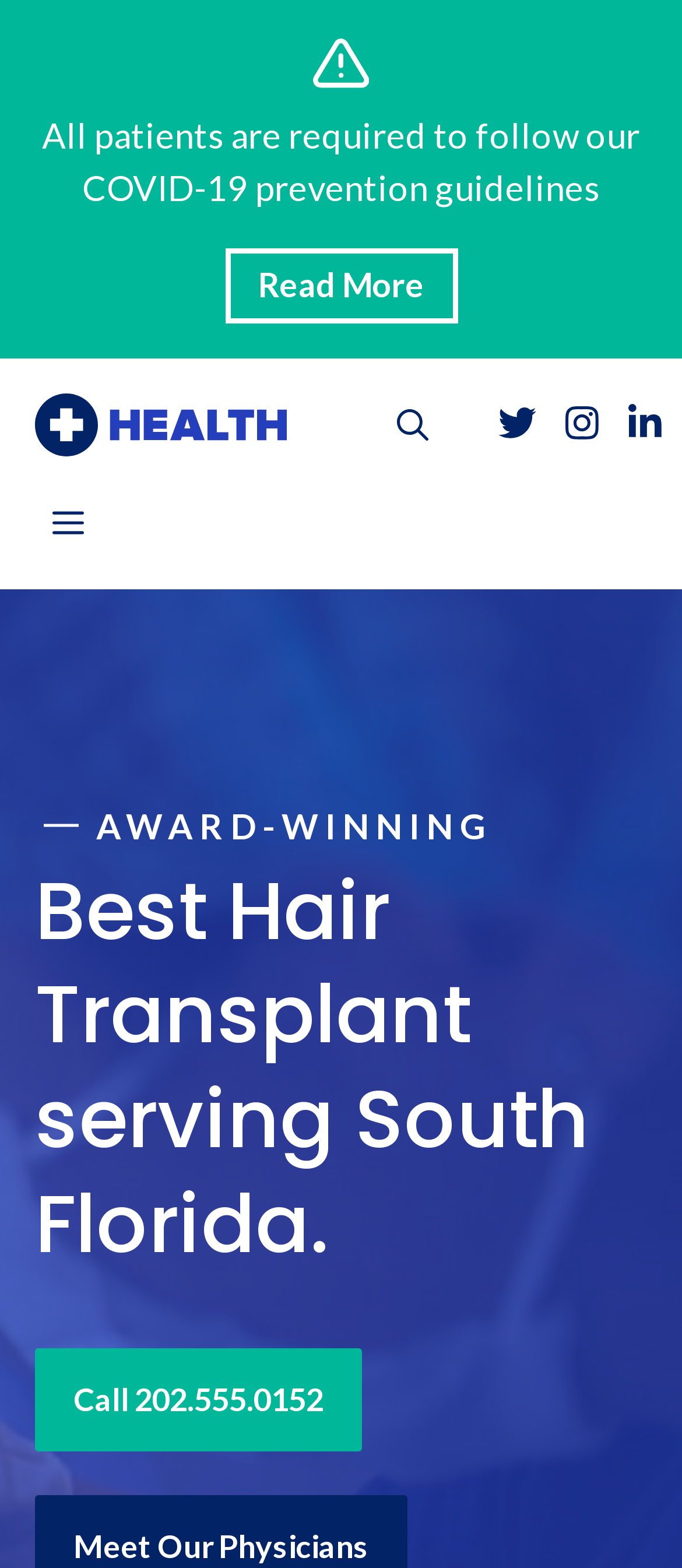Provide the bounding box coordinates for the UI element that is described by this text: "Menu". The coordinates should be in the form of four float numbers between 0 and 1: [left, top, right, bottom].

[0.026, 0.302, 0.174, 0.364]